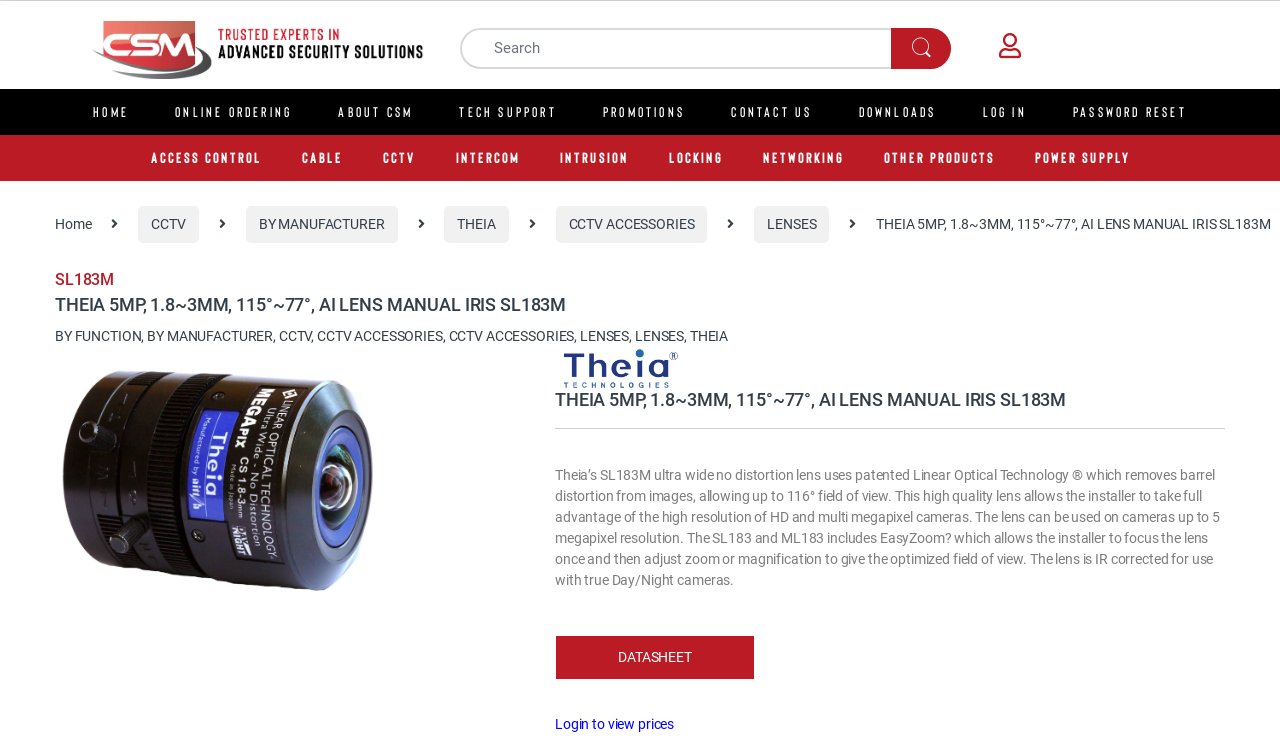What is the feature that allows the installer to focus the lens once and then adjust zoom or magnification?
Please answer the question with a detailed and comprehensive explanation.

I found the feature by reading the product description, which says 'The SL183 and ML183 includes EasyZoom? which allows the installer to focus the lens once and then adjust zoom or magnification'.